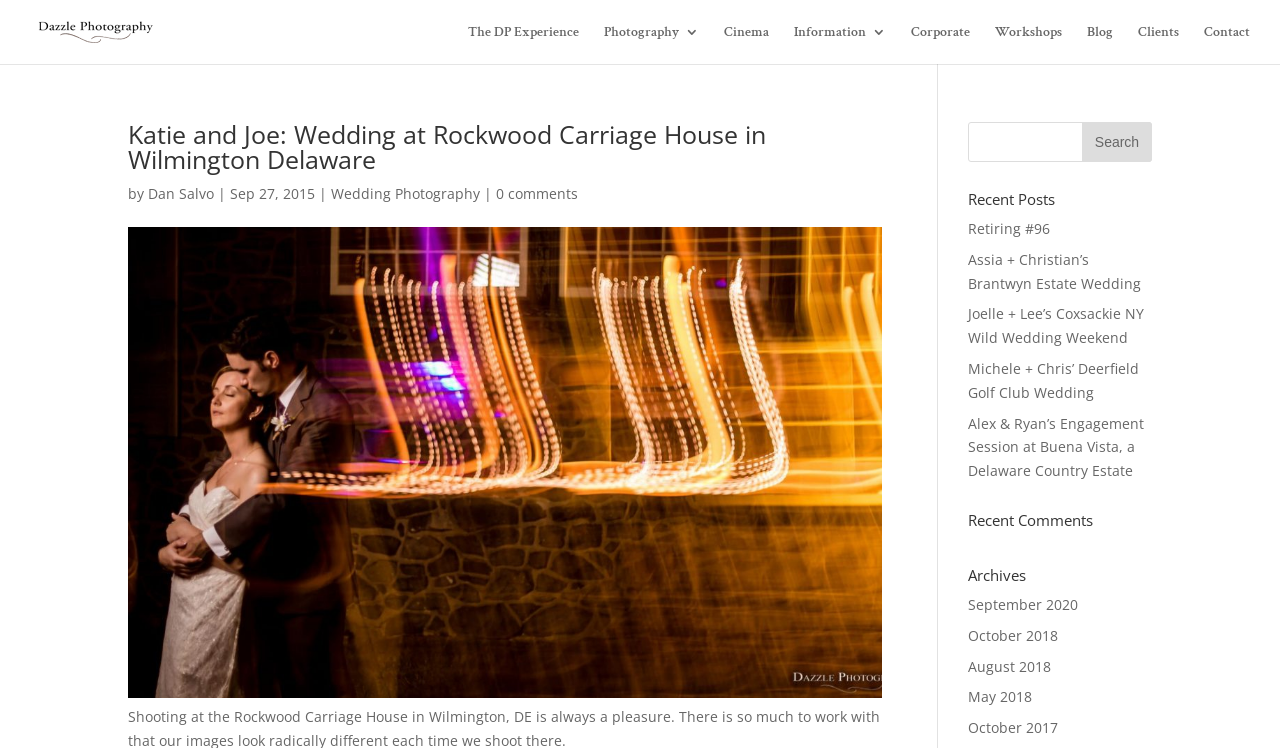Locate the bounding box coordinates of the element to click to perform the following action: 'Visit Dazzle Photography website'. The coordinates should be given as four float values between 0 and 1, in the form of [left, top, right, bottom].

[0.026, 0.029, 0.123, 0.053]